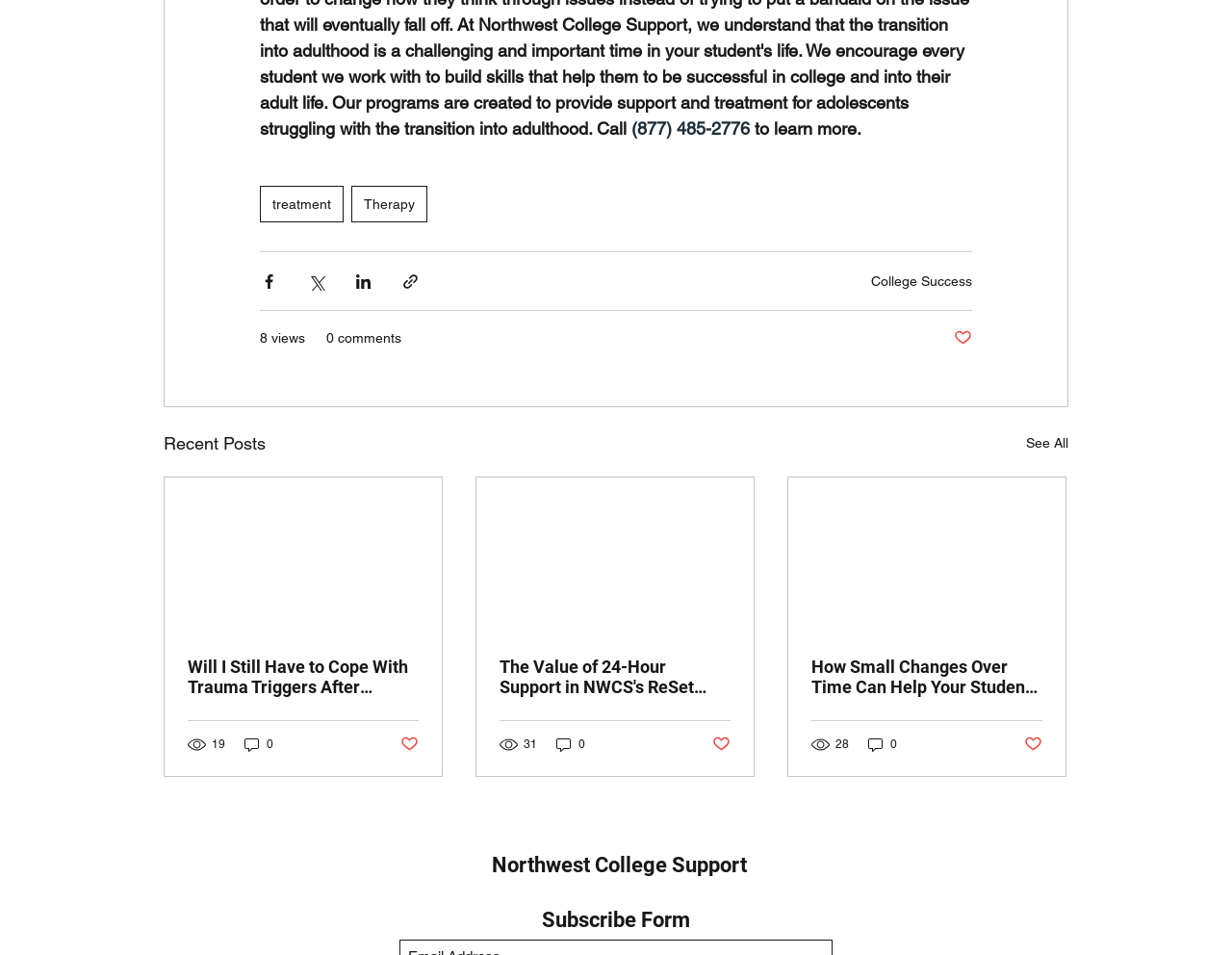Identify the coordinates of the bounding box for the element that must be clicked to accomplish the instruction: "Learn more about treatment".

[0.211, 0.194, 0.279, 0.233]